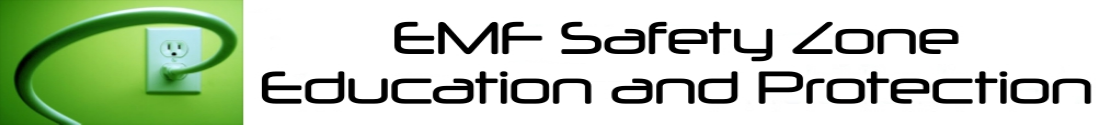What is the main theme of the organization?
Please provide a comprehensive answer based on the details in the screenshot.

The main theme of the organization is EMF Safety, which is evident from the logo 'EMF Safety Zone' and the illustration of an electrical outlet and a twisted power cord, emphasizing the organization's mission to educate the public on the potential health effects of EMF exposure and advocate for protective measures.